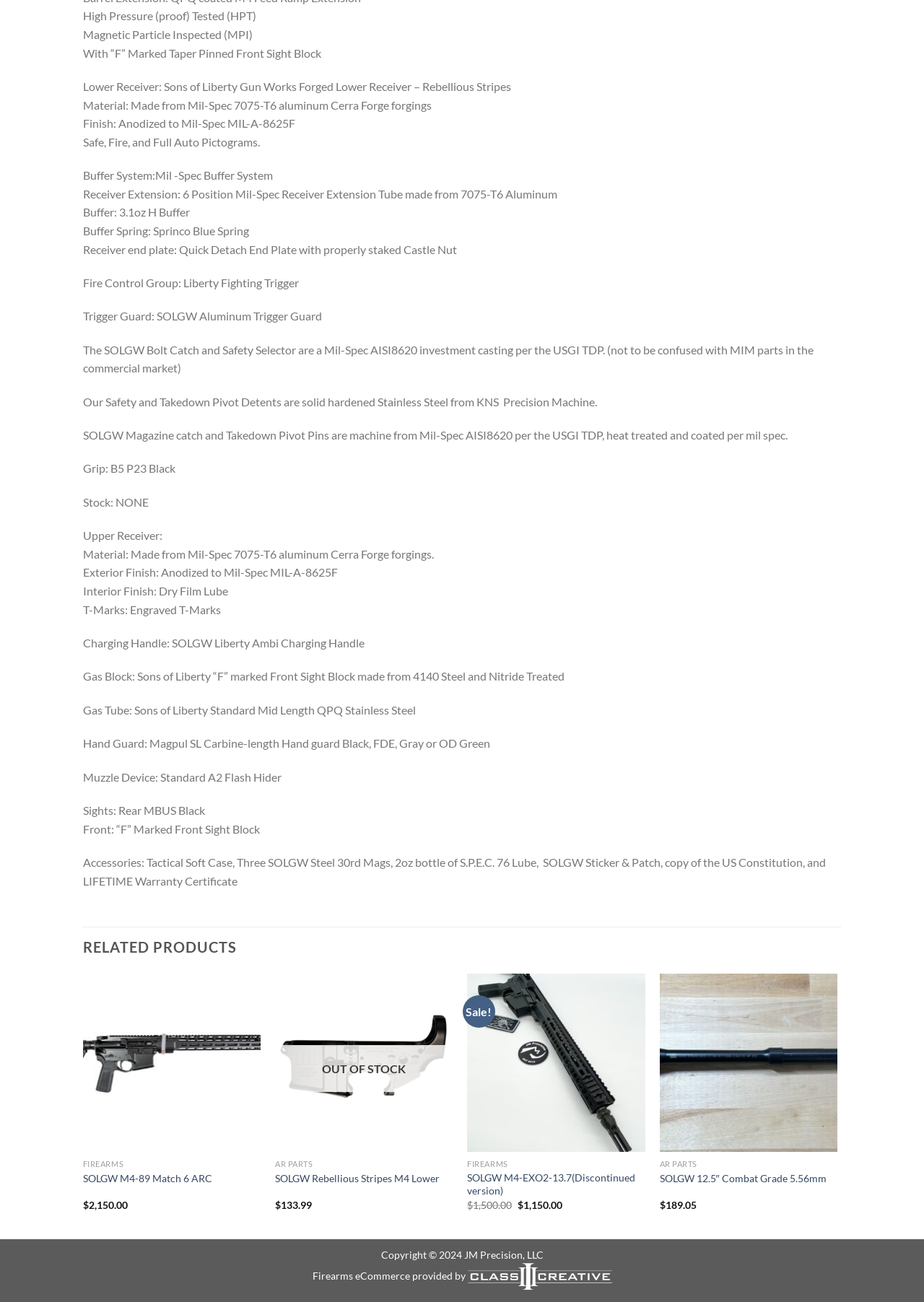Identify the bounding box of the UI component described as: "parent_node: QUICK VIEW aria-label="Previous"".

[0.079, 0.747, 0.102, 0.951]